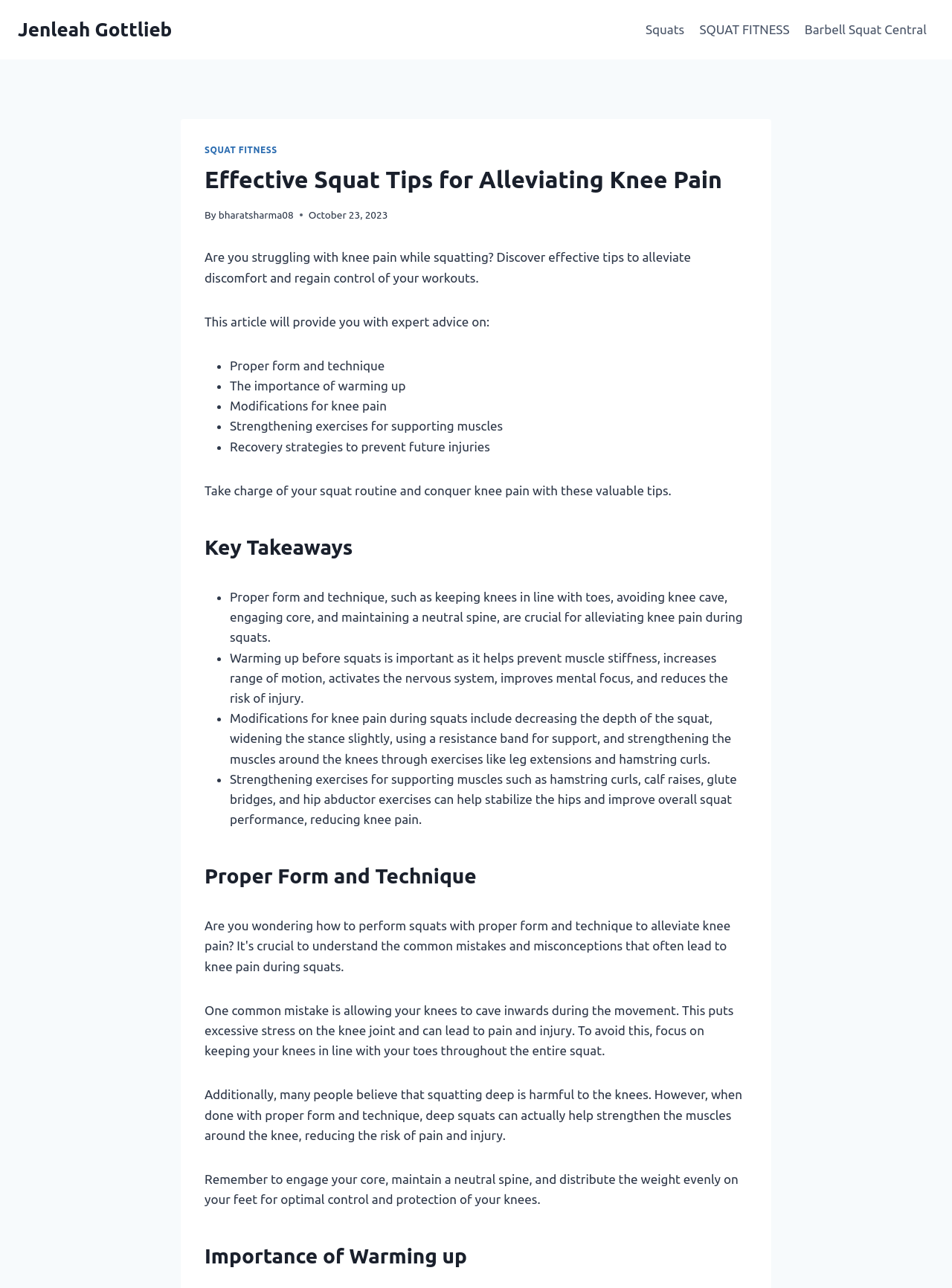What is the importance of warming up before squats?
Provide a detailed answer to the question, using the image to inform your response.

According to the article, warming up before squats is important because it helps prevent muscle stiffness, increases range of motion, activates the nervous system, improves mental focus, and reduces the risk of injury. This information can be found in the section titled 'Importance of Warming up'.